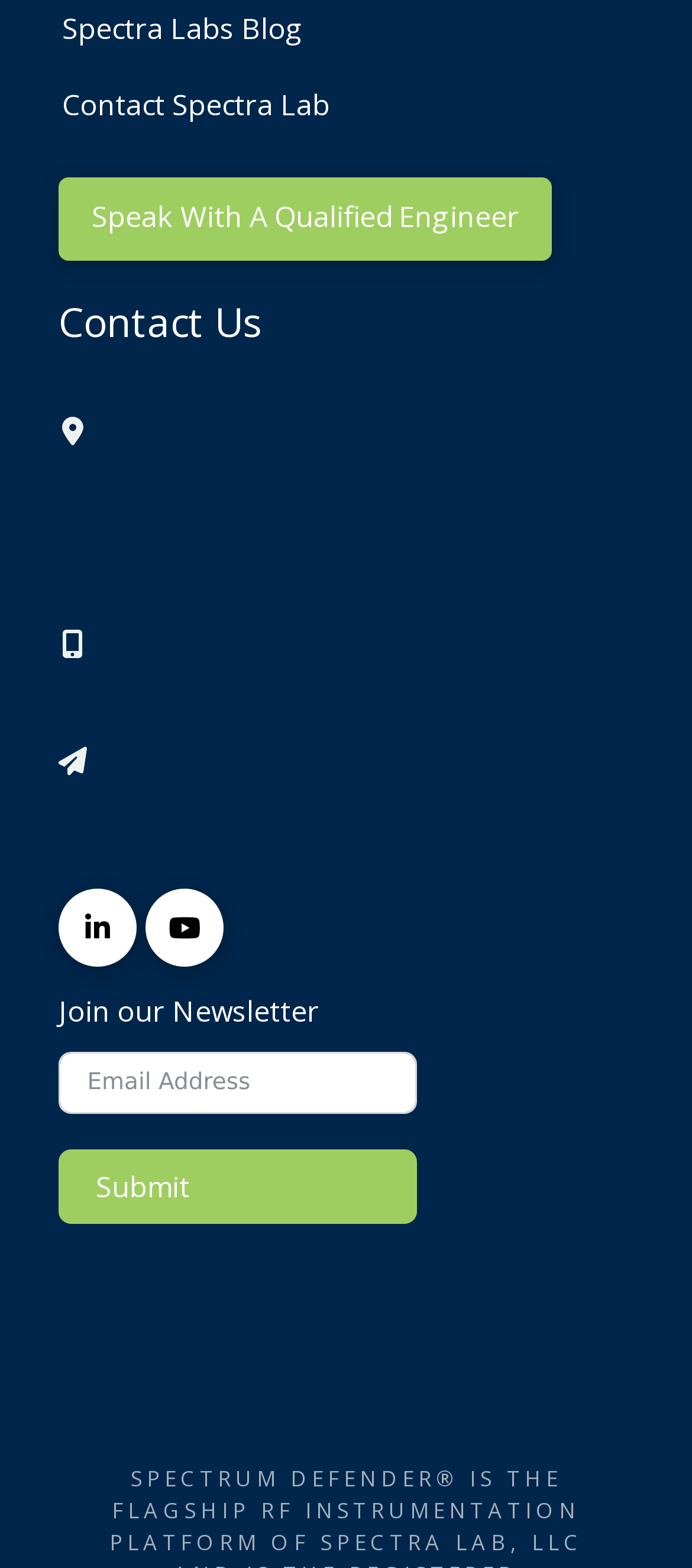Determine the bounding box coordinates of the UI element described by: "Speak With A Qualified Engineer".

[0.085, 0.113, 0.798, 0.167]